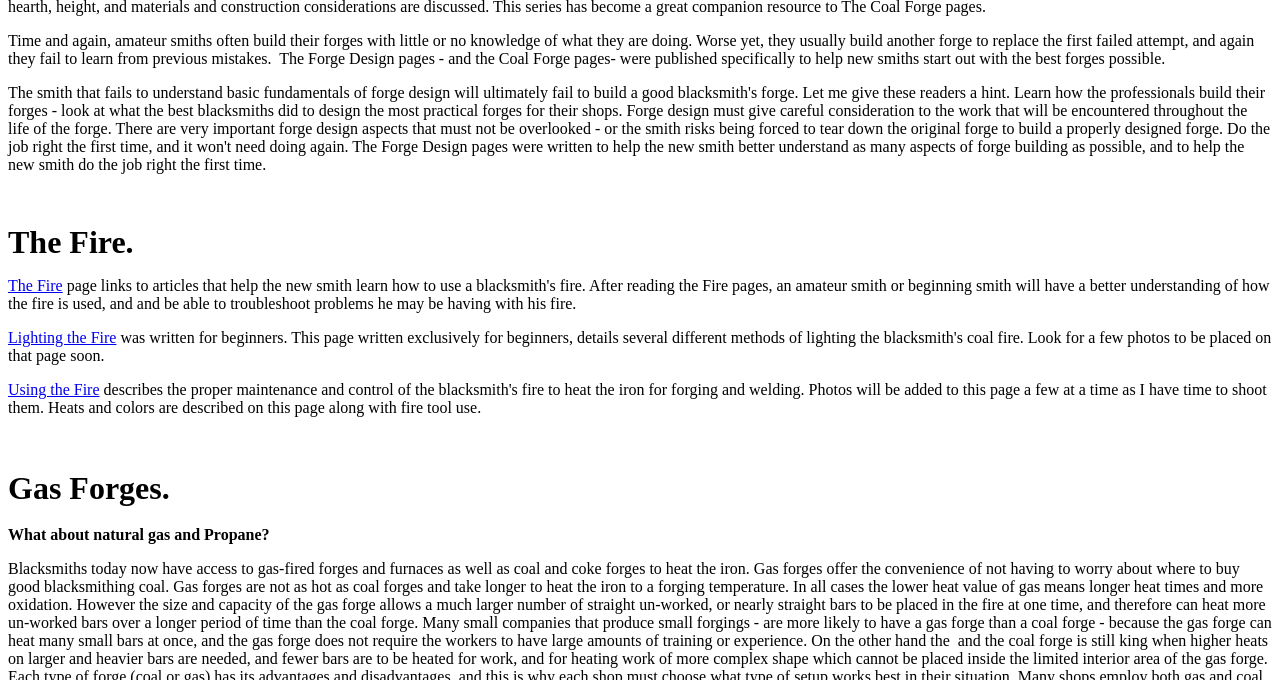Observe the image and answer the following question in detail: What is the main topic of the webpage?

The main topic of the webpage is forge design, which can be inferred from the static text at the top of the page, 'Time and again, amateur smiths often build their forges with little or no knowledge of what they are doing.' and the presence of links related to forge design, such as 'The Fire' and 'Gas Forges'.